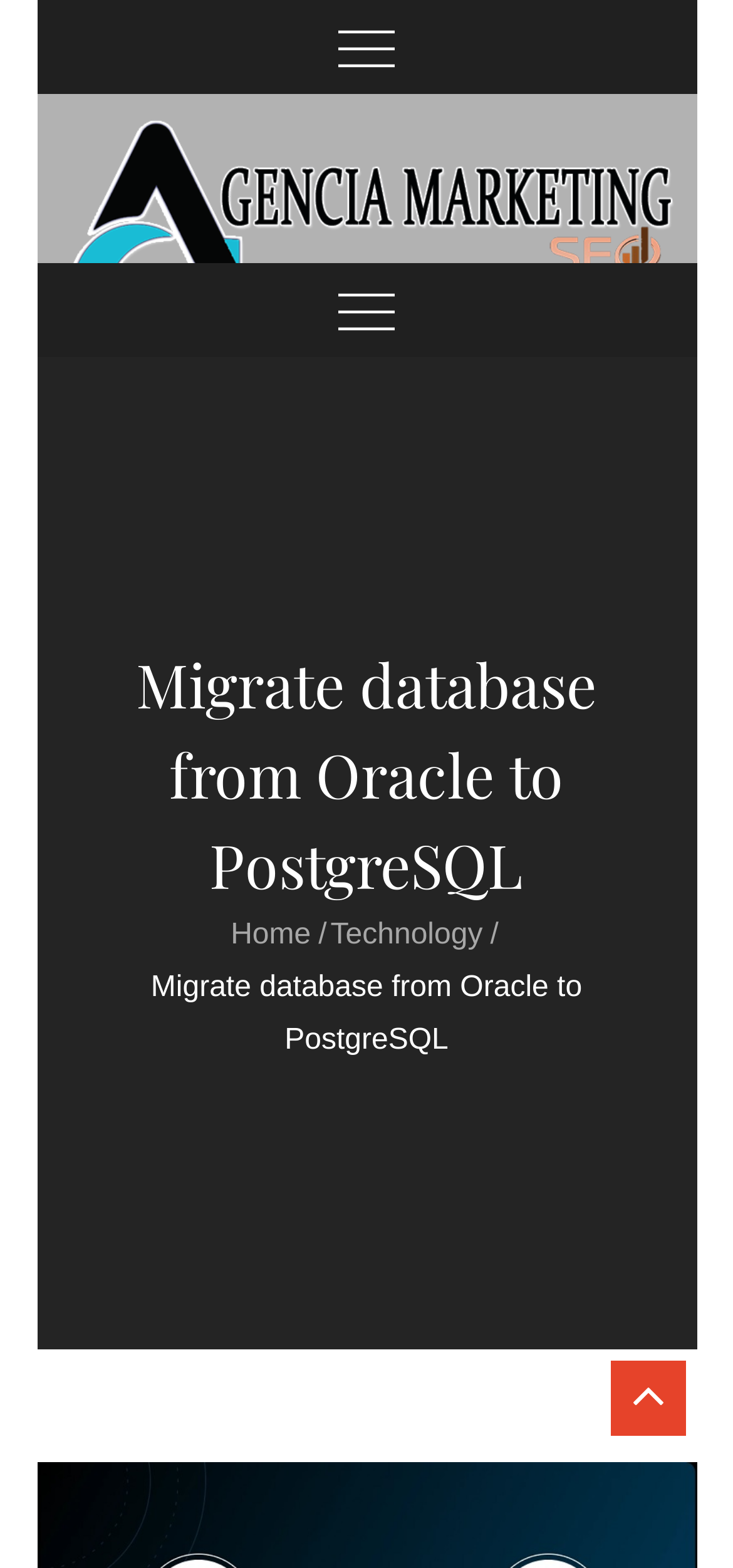Use the details in the image to answer the question thoroughly: 
What is the current page about?

I determined the topic of the current page by reading the main heading, which says 'Migrate database from Oracle to PostgreSQL'. This suggests that the page is about migrating databases from Oracle to PostgreSQL.